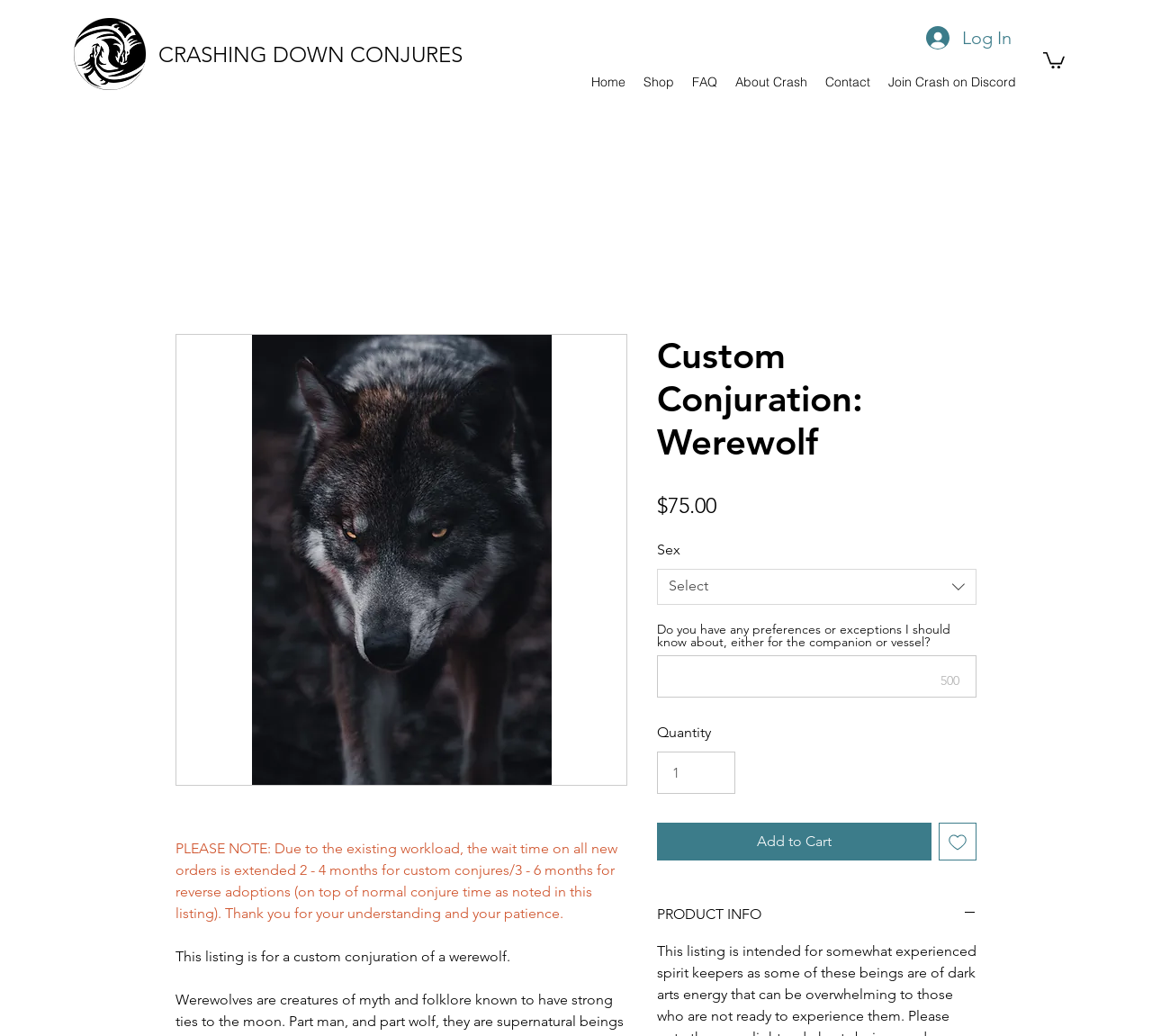Describe the webpage meticulously, covering all significant aspects.

This webpage is a product page for a custom conjuration of a werewolf. At the top left, there is a small dragon image, and next to it, a heading that reads "CRASHING DOWN CONJURES". On the top right, there is a login button and a navigation menu with links to "Home", "Shop", "FAQ", "About Crash", "Contact", and "Join Crash on Discord".

Below the navigation menu, there is a prominent image of a custom conjuration of a werewolf. To the left of the image, there is a notice that informs customers about an extended wait time for new orders due to the existing workload. Below the notice, there is a description of the product, which is a custom conjuration of a werewolf.

Under the product description, there are several form fields and buttons. There is a dropdown menu to select the sex of the werewolf, a text box to input any preferences or exceptions, and a quantity selector. There are also two buttons, "Add to Cart" and "Add to Wishlist".

Further down the page, there is a "PRODUCT INFO" button that expands to reveal more information about the product.